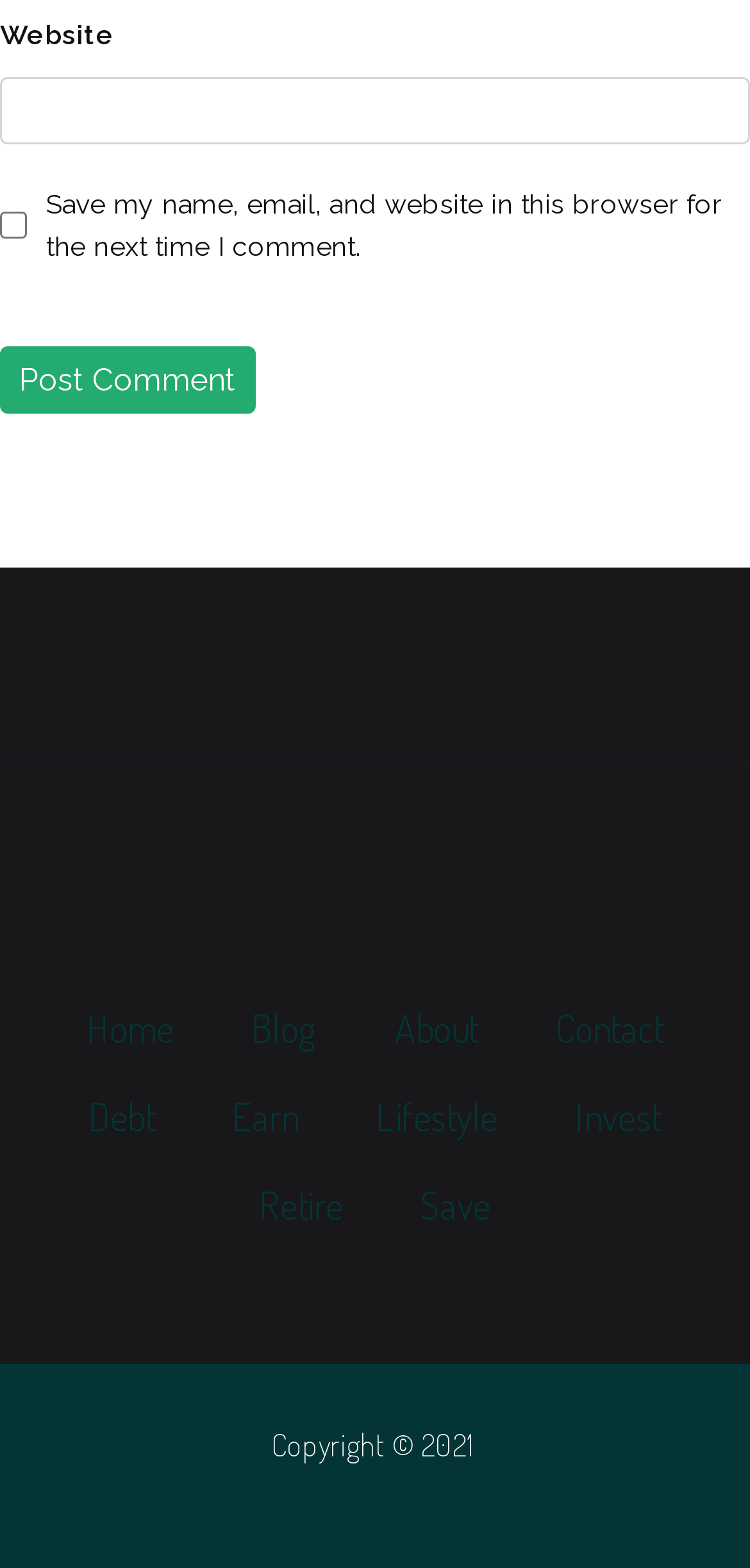How many links are in the footer?
Give a thorough and detailed response to the question.

I counted the number of links in the footer section, which are 'Home', 'Blog', 'About', 'Contact', 'Debt', 'Earn', 'Lifestyle', 'Invest', and 'Retire'. There are 9 links in total.